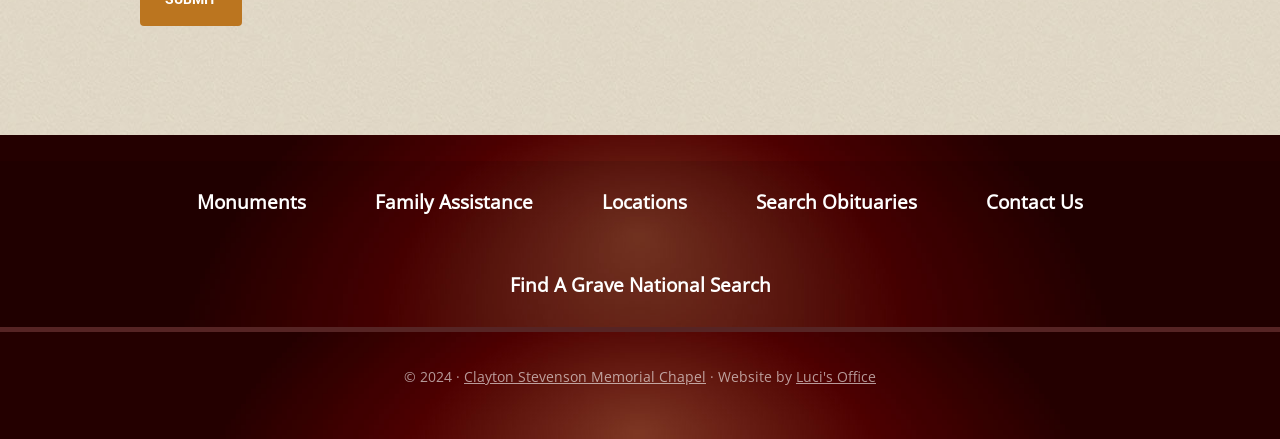Answer the following query concisely with a single word or phrase:
What is the name of the memorial chapel mentioned?

Clayton Stevenson Memorial Chapel